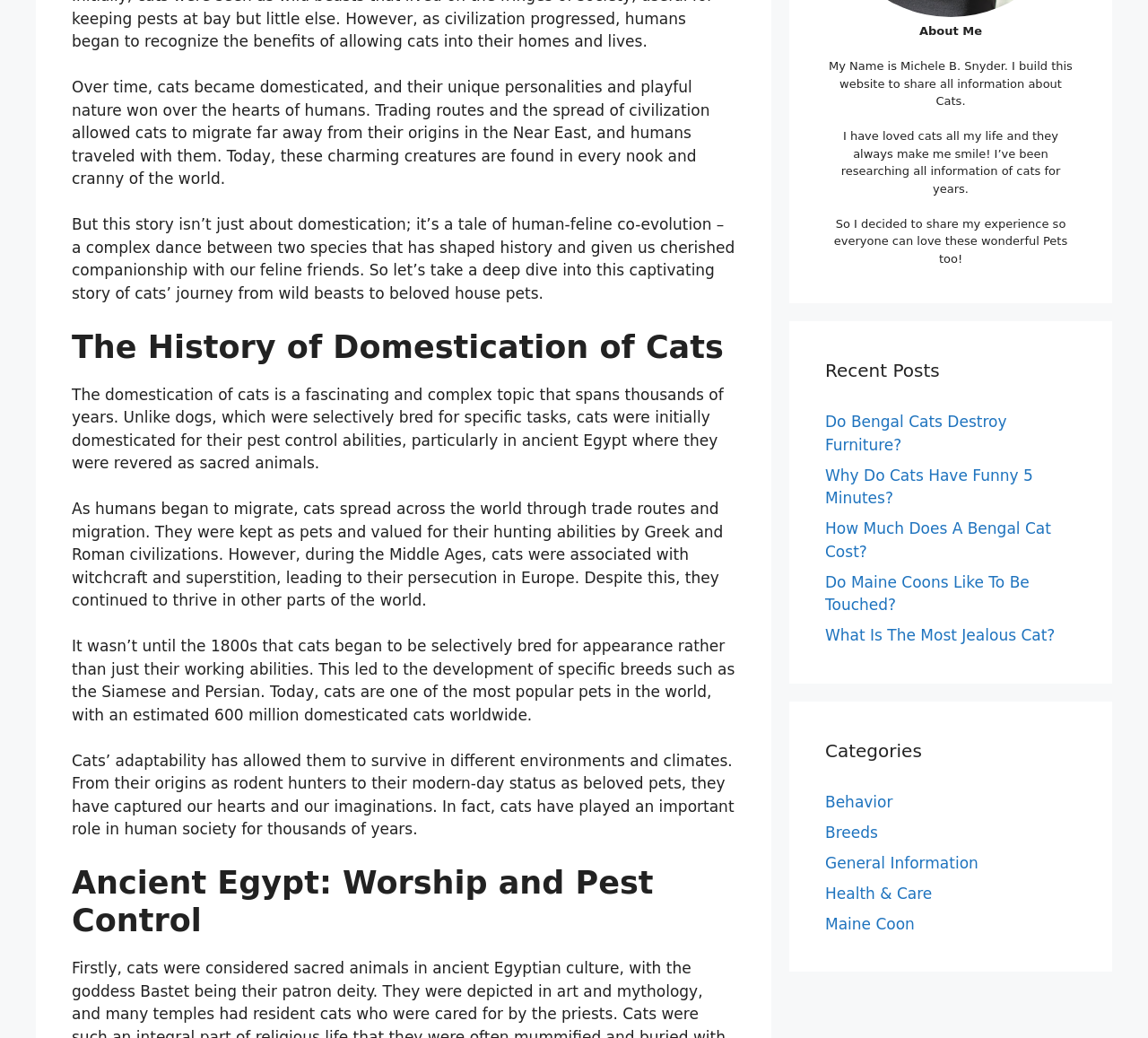Given the element description Maine Coon, identify the bounding box coordinates for the UI element on the webpage screenshot. The format should be (top-left x, top-left y, bottom-right x, bottom-right y), with values between 0 and 1.

[0.719, 0.881, 0.797, 0.899]